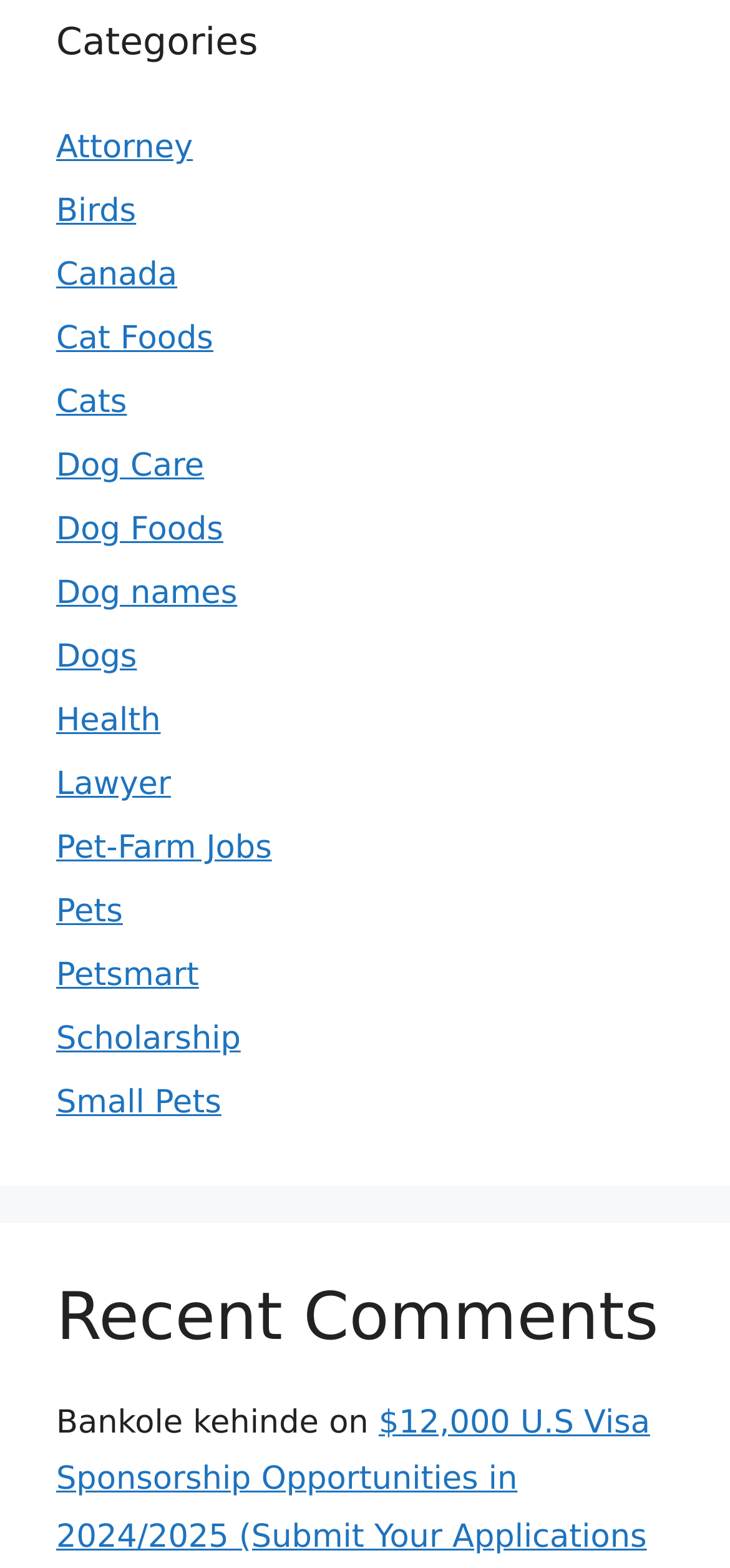Analyze the image and deliver a detailed answer to the question: What is the category that comes after 'Dogs'?

I looked at the list of categories and found that the category that comes after 'Dogs' is 'Dog names', which is the 8th link under the 'Categories' heading.